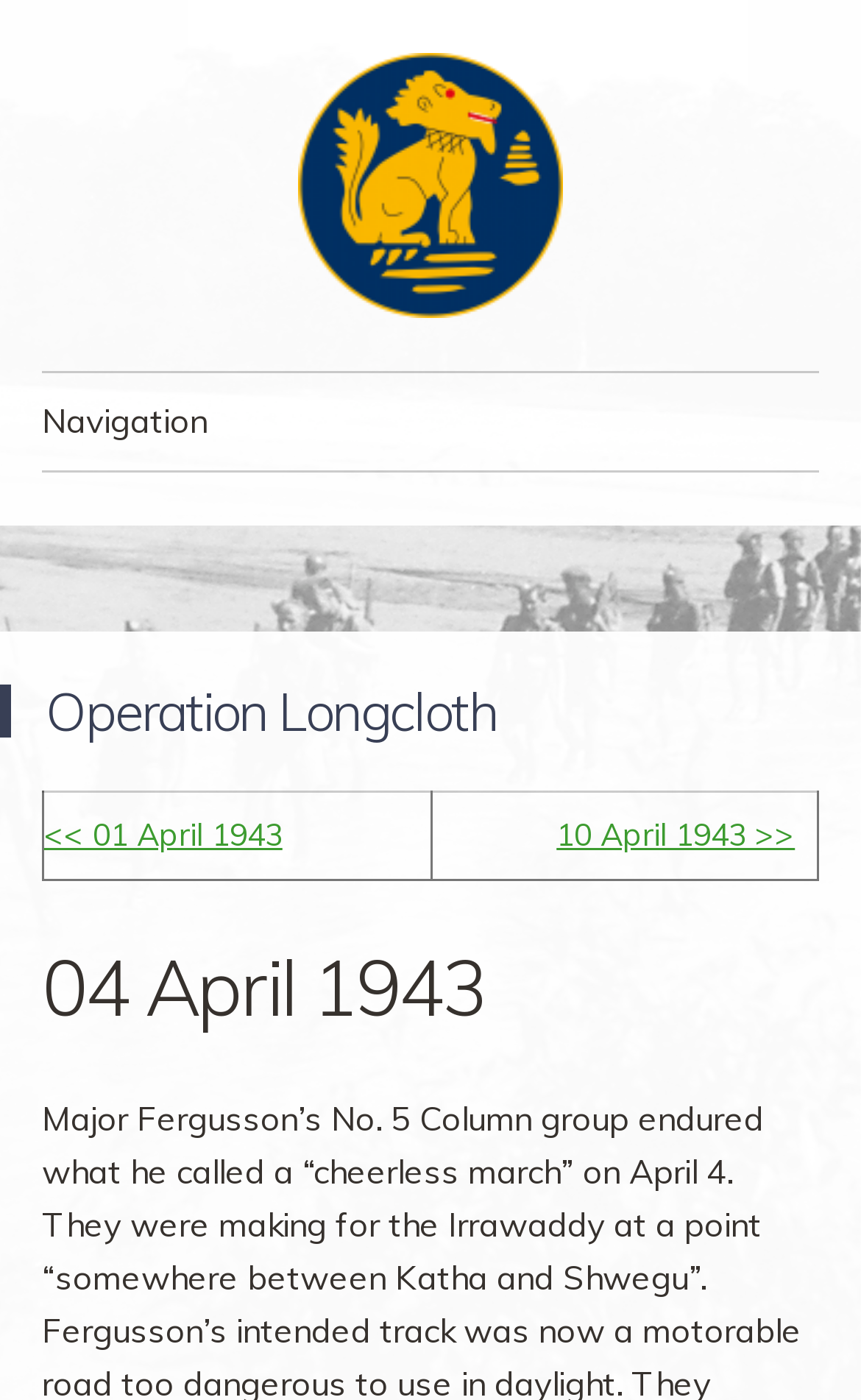Your task is to extract the text of the main heading from the webpage.

The Chindit Society